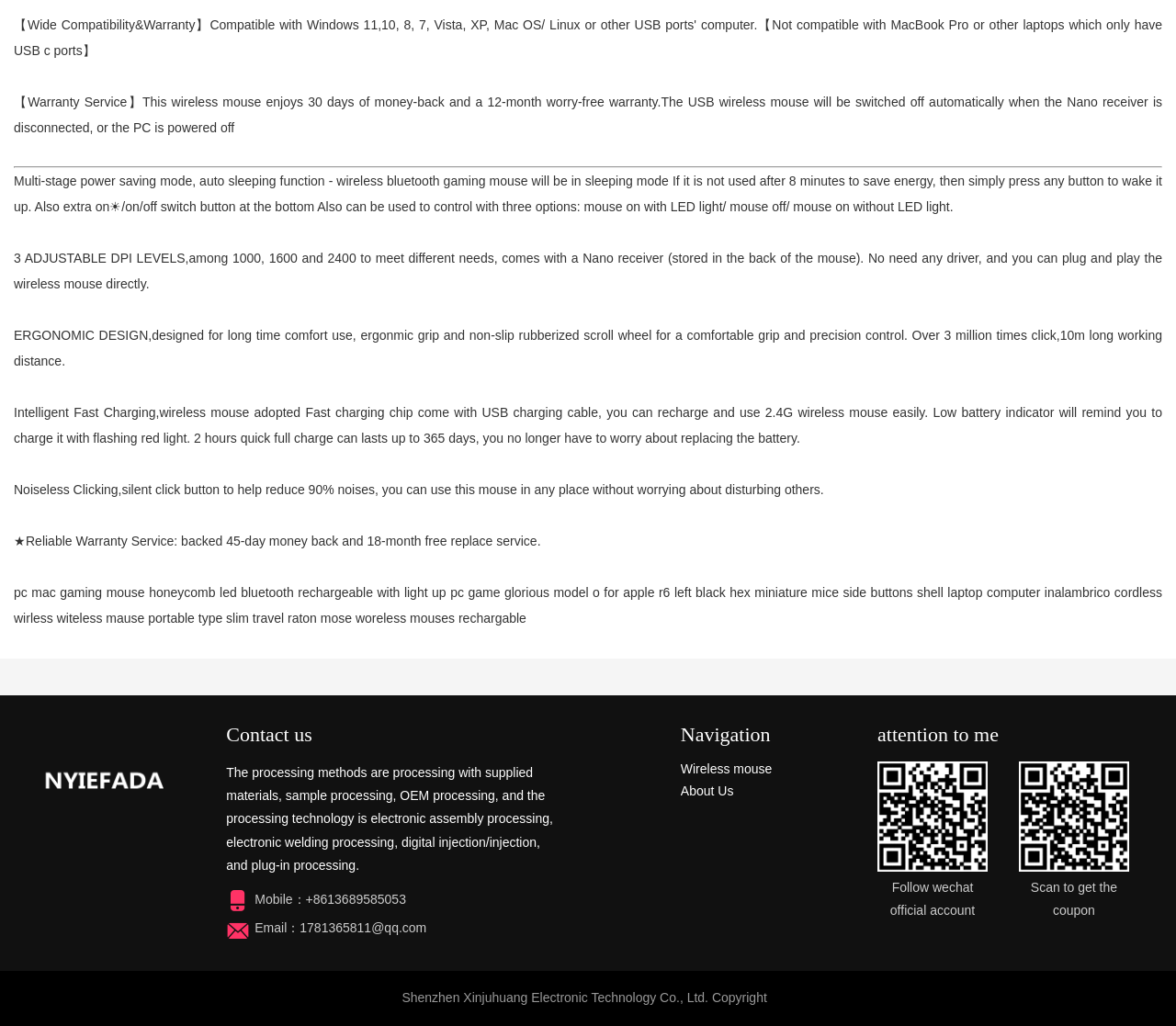What is the benefit of the noiseless clicking feature in the wireless mouse?
Please answer the question with as much detail as possible using the screenshot.

The sixth StaticText element mentions that the wireless mouse has a 'noiseless clicking' feature that helps reduce 90% of noises, allowing users to use the mouse in any place without worrying about disturbing others.